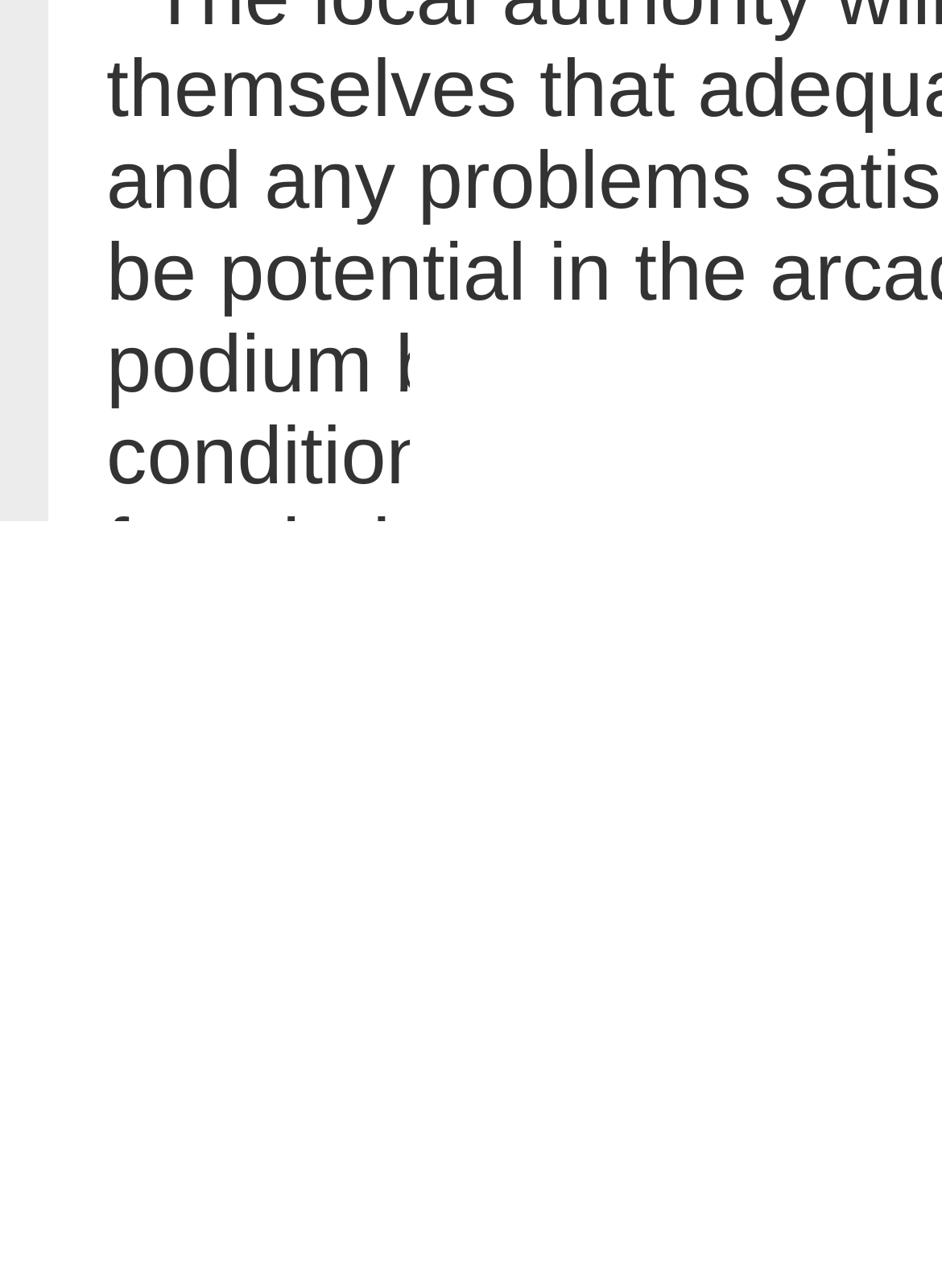What is the purpose of the 'House of Commons home page' link?
Answer the question with a detailed explanation, including all necessary information.

Based on the text of the link, 'House of Commons home page', I infer that its purpose is to allow users to navigate to the home page of the House of Commons.